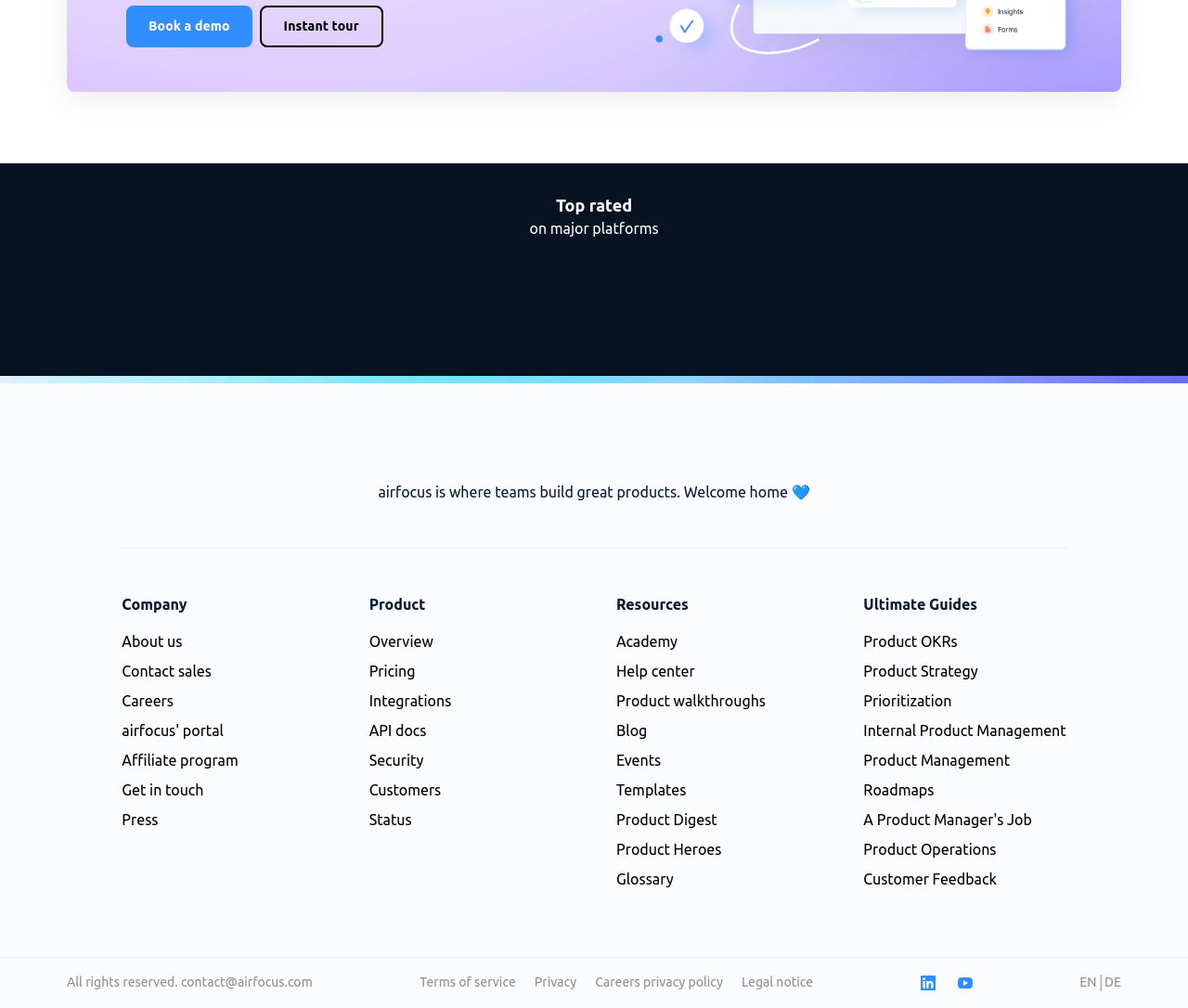Please determine the bounding box coordinates for the element that should be clicked to follow these instructions: "Explore the 'ARCHIVES'".

None